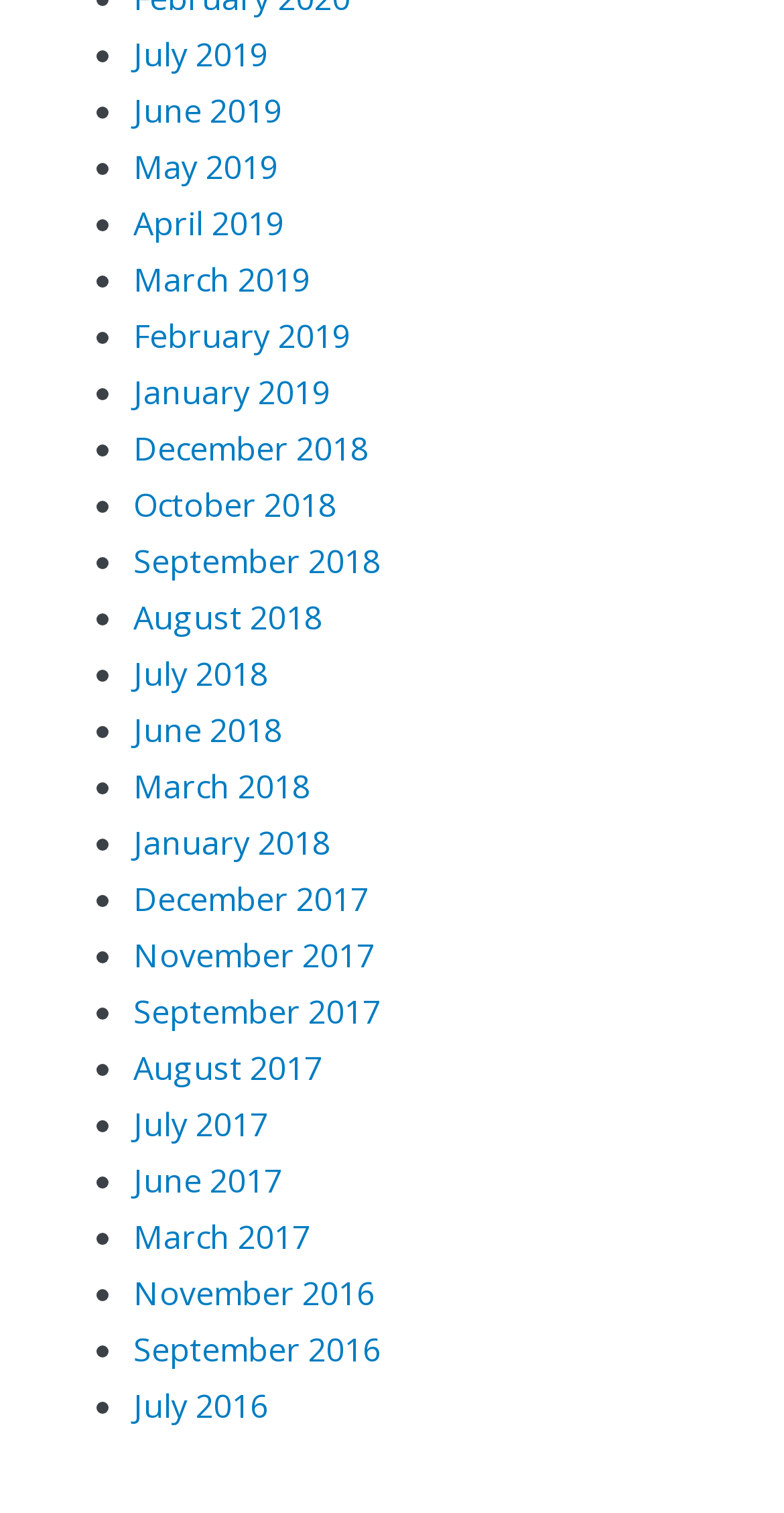Locate the bounding box coordinates of the clickable element to fulfill the following instruction: "Go to Home page". Provide the coordinates as four float numbers between 0 and 1 in the format [left, top, right, bottom].

None